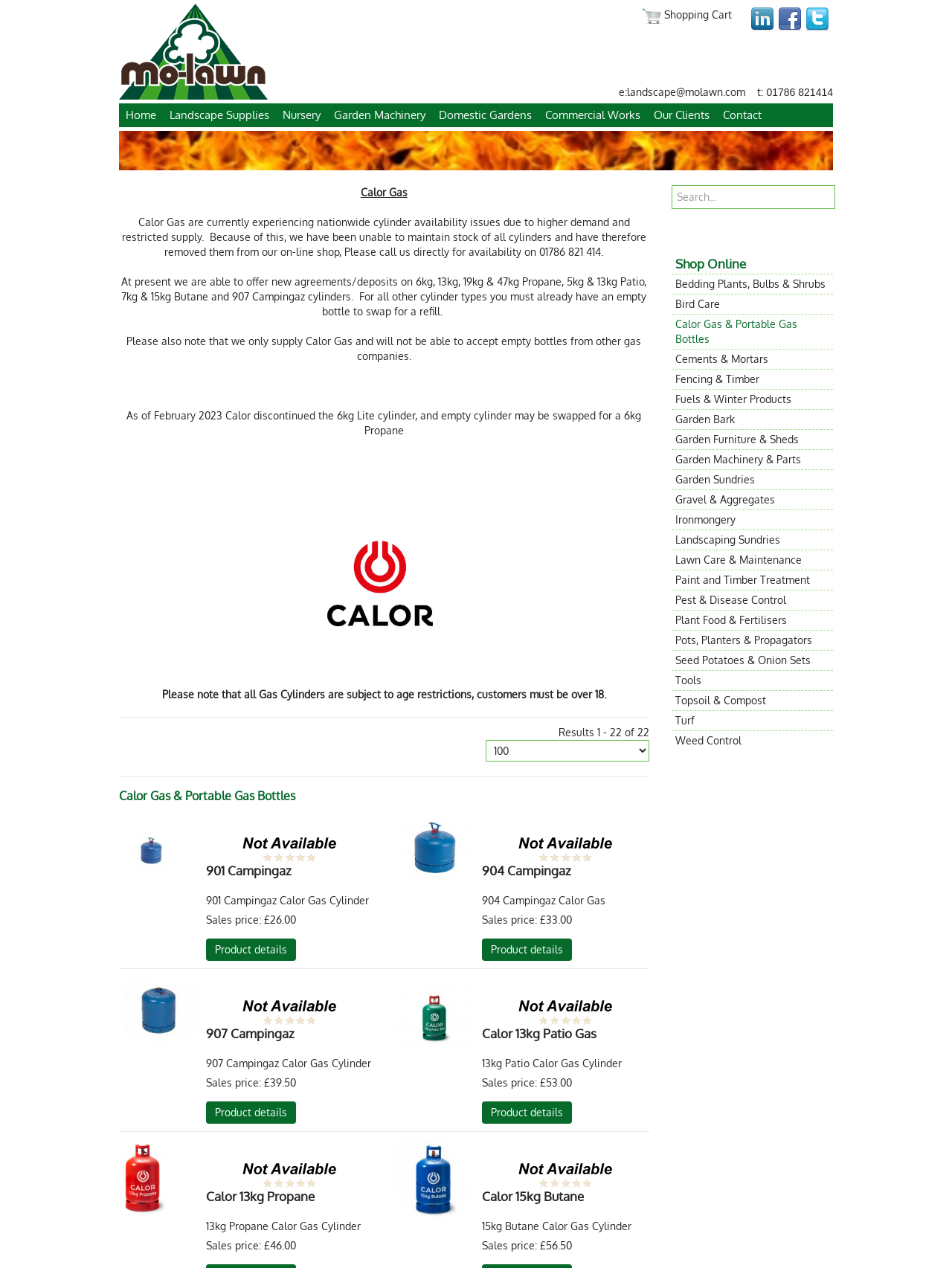Describe the webpage in detail, including text, images, and layout.

The webpage is about Calor Gas and portable gas bottles. At the top, there are three links and a shopping cart icon with the text "Shopping Cart" next to it. Below that, there is a section with contact information, including an email address and a phone number.

The main content of the page is divided into two sections. The first section explains that Calor Gas is experiencing nationwide cylinder availability issues due to higher demand and restricted supply. It provides information on the types of cylinders that are currently available and notes that other cylinder types can only be obtained by swapping an empty bottle for a refill.

The second section displays a list of gas cylinders, including 901 Campingaz, 904 Campingaz, 907 Campingaz, Calor Patio 13kg, 13 propane, and Butane 15KG. Each cylinder has an image, a heading, and a description, including the sales price. There is also a "Product details" link for each cylinder. Some of the cylinders have a "not available" image next to them.

At the bottom of the page, there is a heading "Calor Gas & Portable Gas Bottles" and a link "Results 1 - 22 of 22" indicating that there are 22 results in total. There is also a combobox and a link "901" with an image next to it.